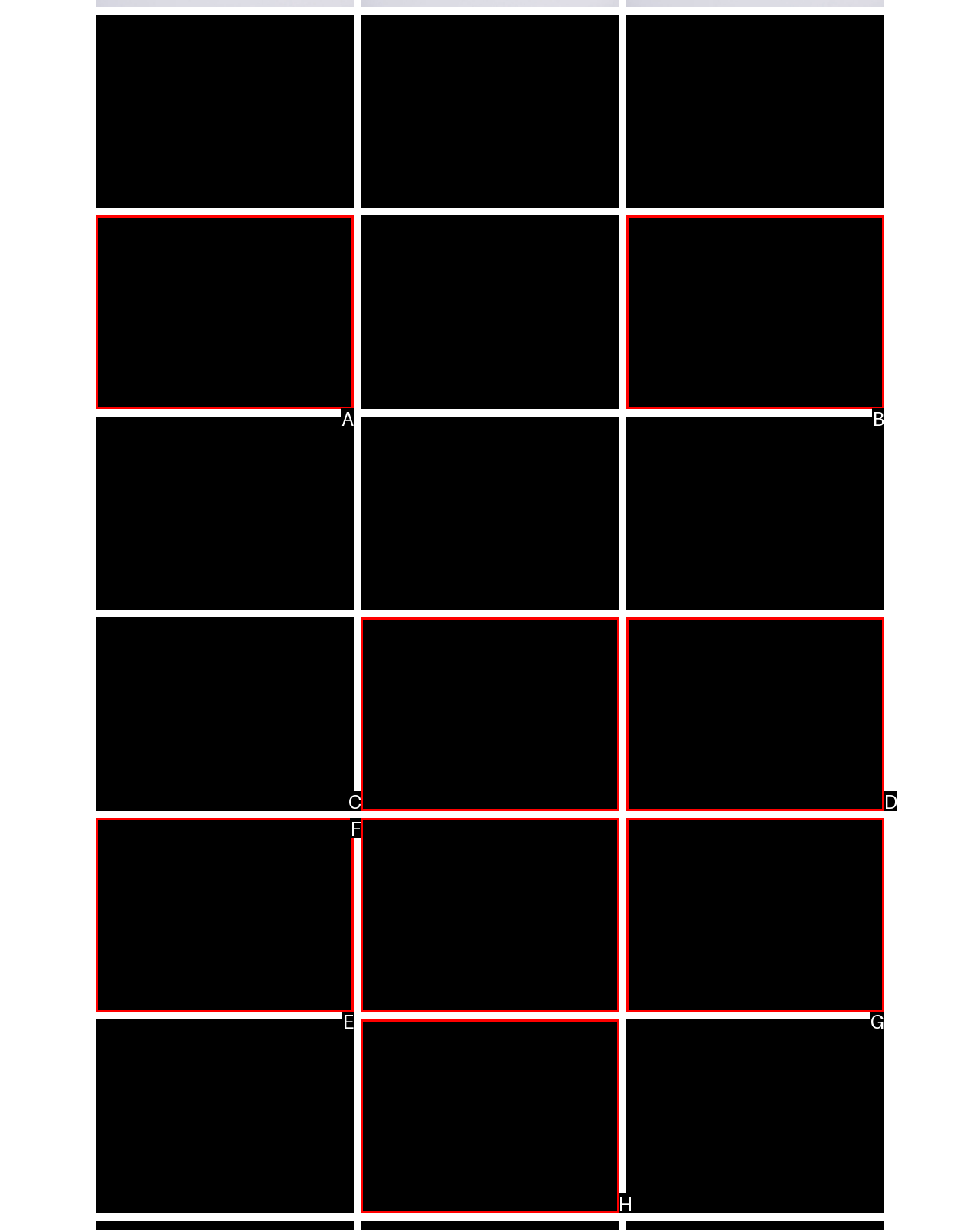Tell me which option best matches this description: title="Formprint 18"
Answer with the letter of the matching option directly from the given choices.

E